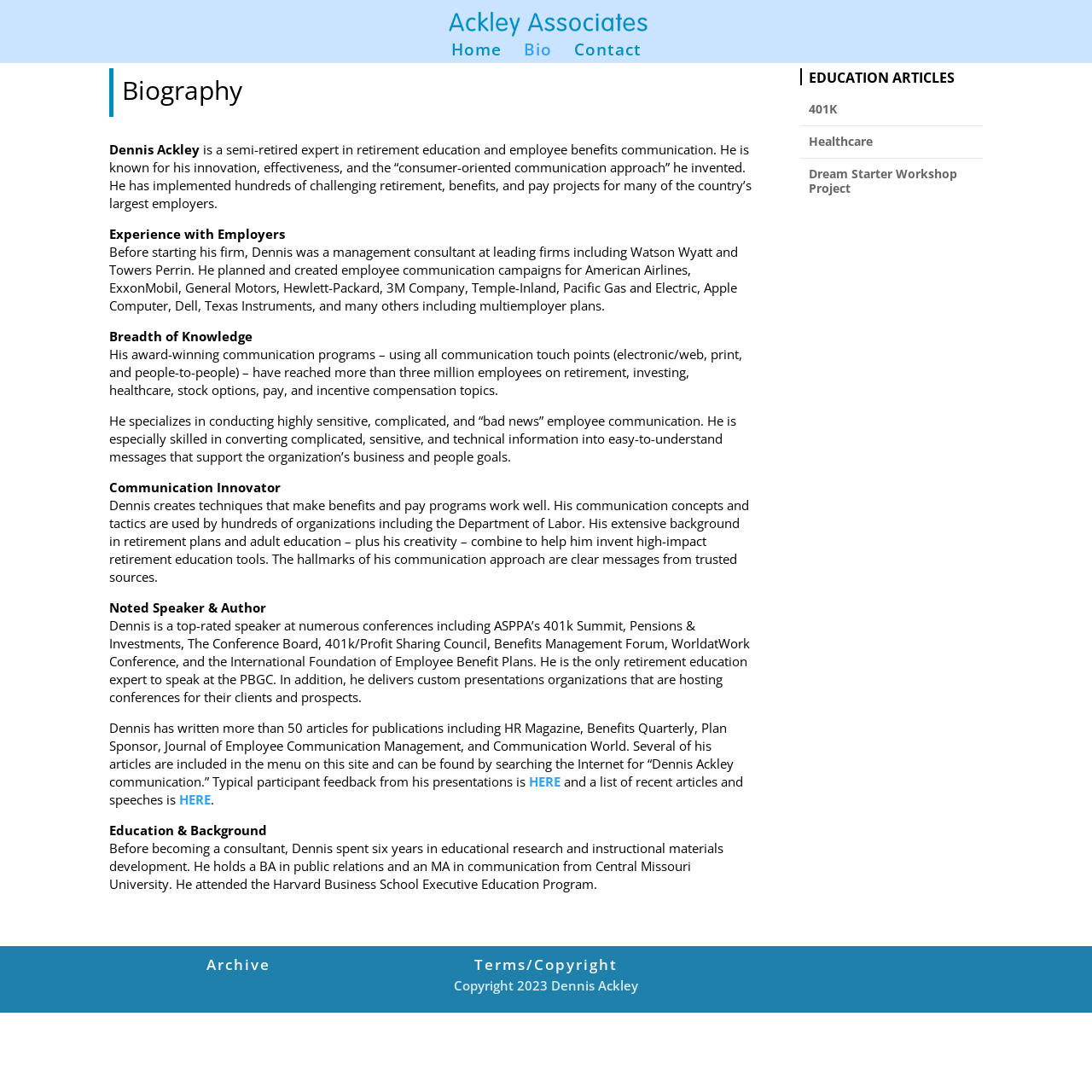Bounding box coordinates should be provided in the format (top-left x, top-left y, bottom-right x, bottom-right y) with all values between 0 and 1. Identify the bounding box for this UI element: Dream Starter Workshop Project

[0.741, 0.153, 0.892, 0.179]